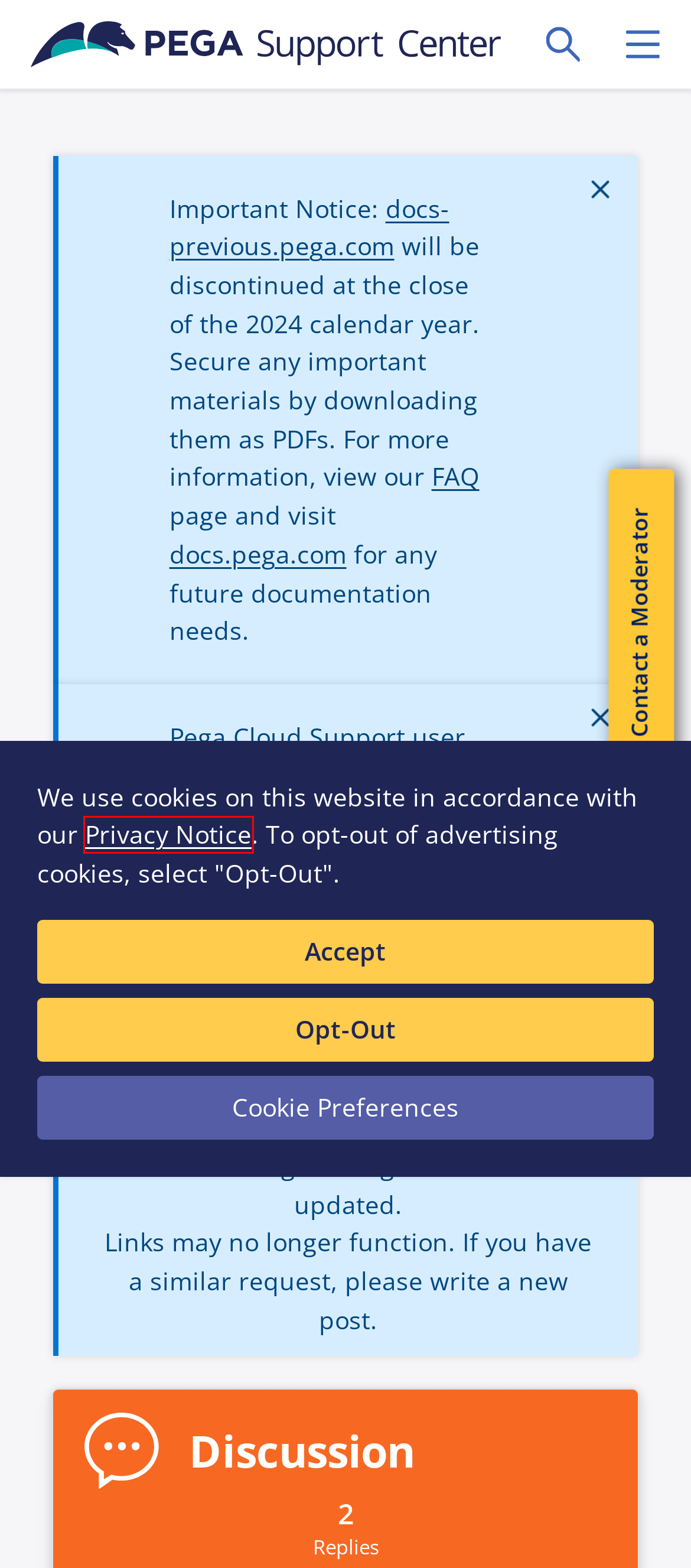Observe the provided screenshot of a webpage that has a red rectangle bounding box. Determine the webpage description that best matches the new webpage after clicking the element inside the red bounding box. Here are the candidates:
A. Managing support contacts | Support Center
B. Privacy Notice | Pega
C. Pegasystems Documentation
D. Understanding Support user roles | Support Center
E. Search | Pega
F. Privacy & Security | Pega
G. Pega Community Feedback | Pega
H. Preference Center | Pega

B